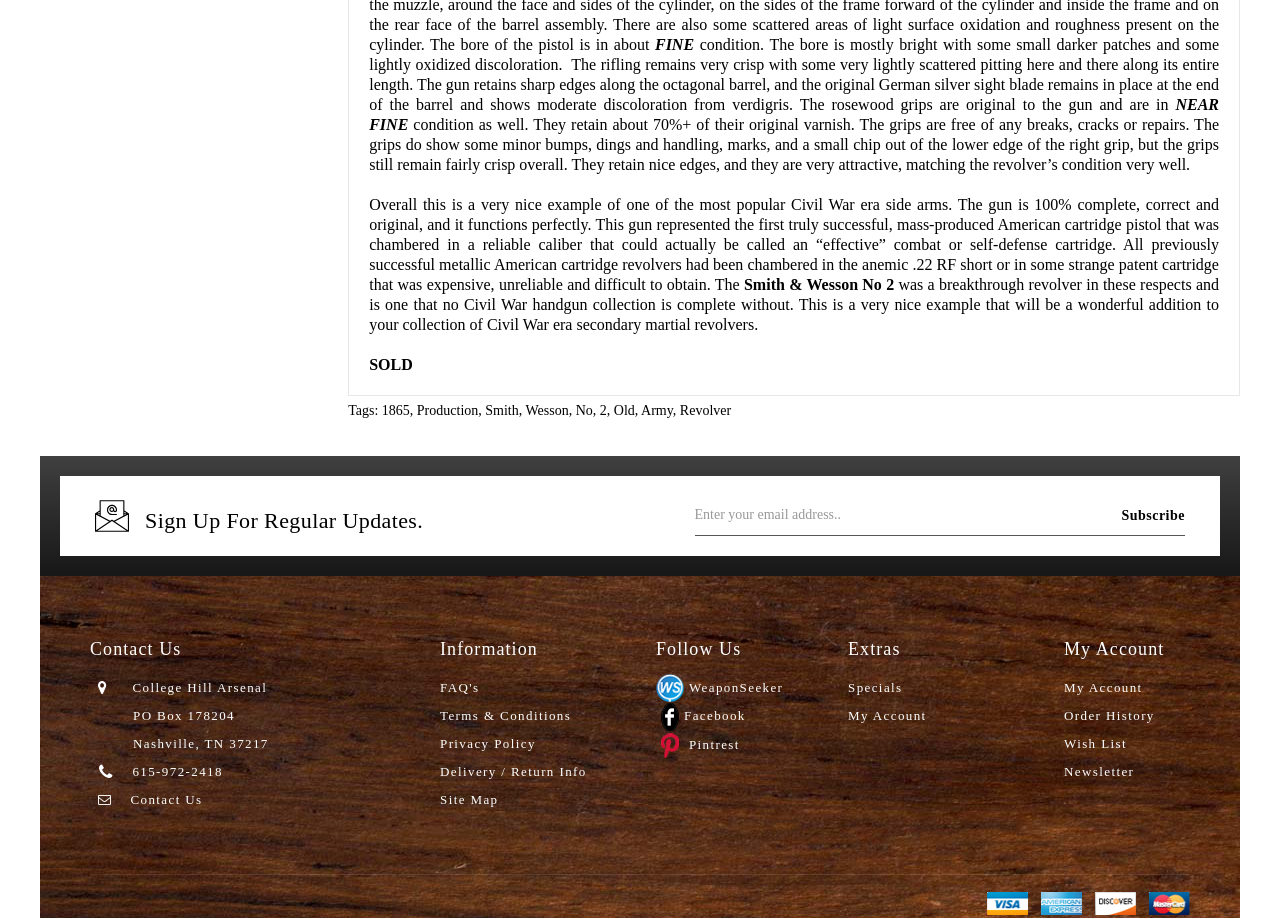How can I contact the seller?
Examine the image and provide an in-depth answer to the question.

The contact information of the seller is provided at the bottom of the webpage. The seller's address is PO Box 178204, Nashville, TN 37217, which is mentioned in the StaticText element with ID 327. Additionally, the webpage provides a phone number and a link to contact the seller.